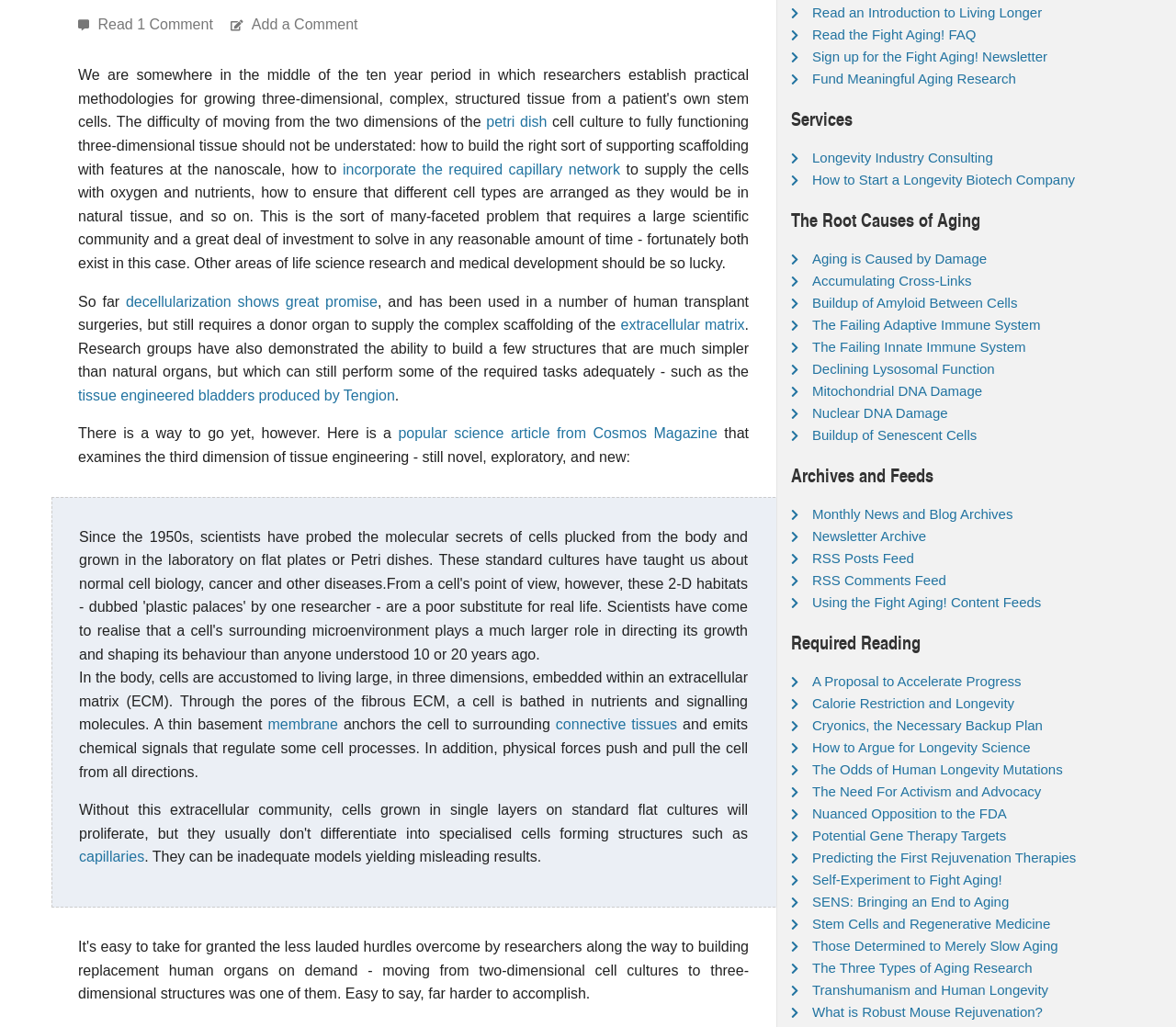Given the element description A Proposal to Accelerate Progress, specify the bounding box coordinates of the corresponding UI element in the format (top-left x, top-left y, bottom-right x, bottom-right y). All values must be between 0 and 1.

[0.691, 0.656, 0.868, 0.671]